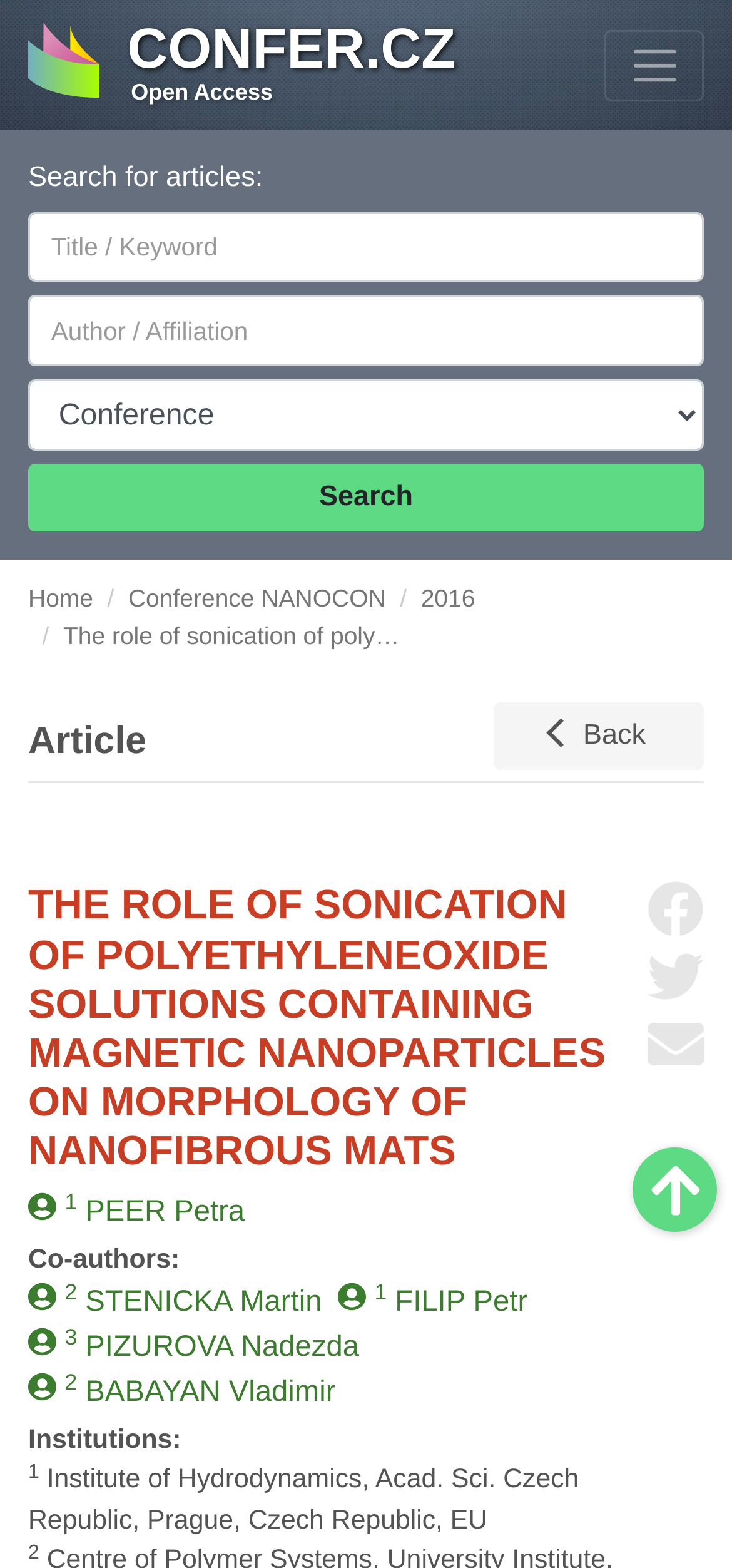Using the format (top-left x, top-left y, bottom-right x, bottom-right y), provide the bounding box coordinates for the described UI element. All values should be floating point numbers between 0 and 1: Menu

None